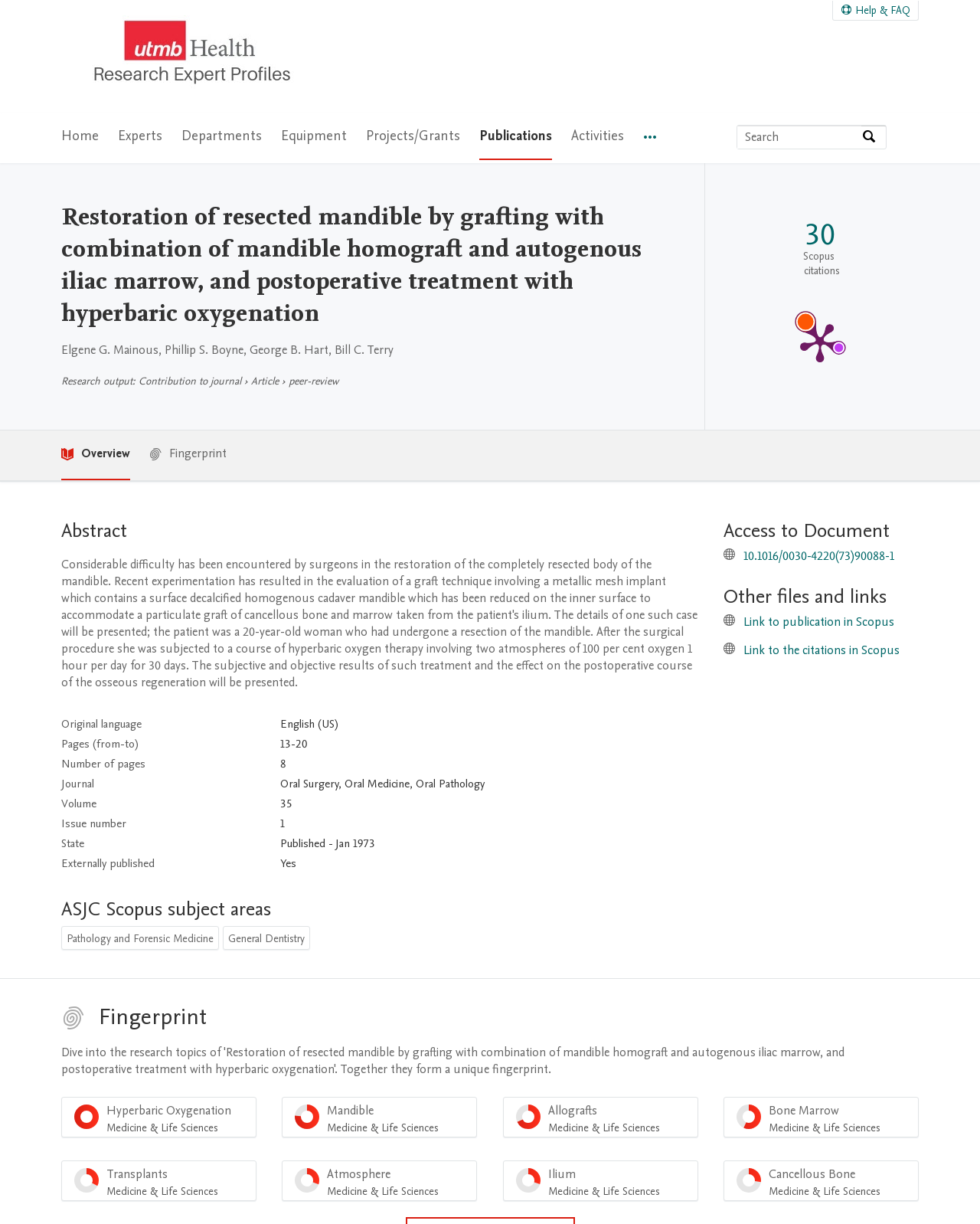Given the description of the UI element: "Equipment", predict the bounding box coordinates in the form of [left, top, right, bottom], with each value being a float between 0 and 1.

[0.287, 0.093, 0.354, 0.131]